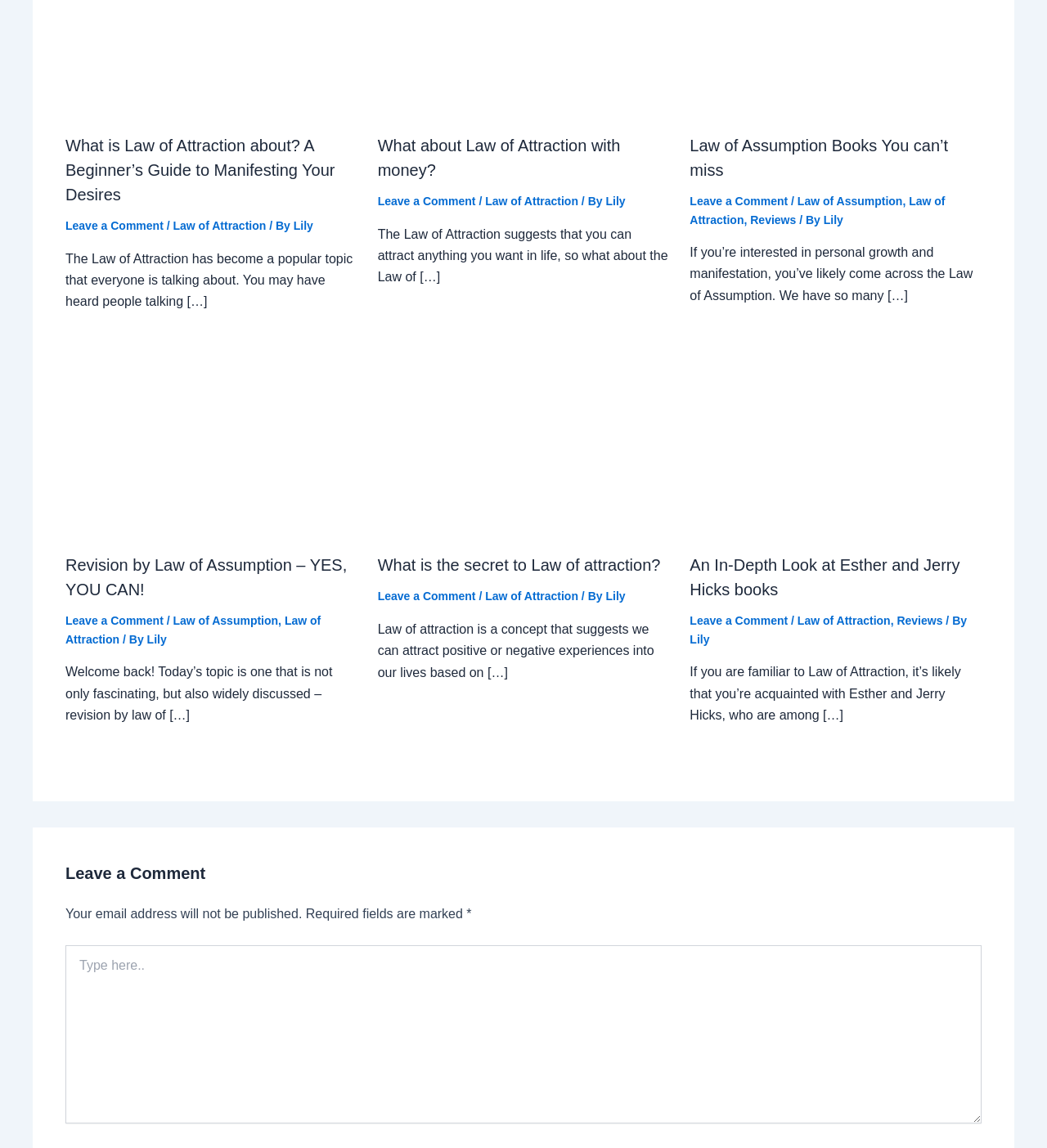Predict the bounding box coordinates of the area that should be clicked to accomplish the following instruction: "View the image 'An In-Depth Look at Esther and Jerry Hicks books'". The bounding box coordinates should consist of four float numbers between 0 and 1, i.e., [left, top, right, bottom].

[0.659, 0.327, 0.938, 0.47]